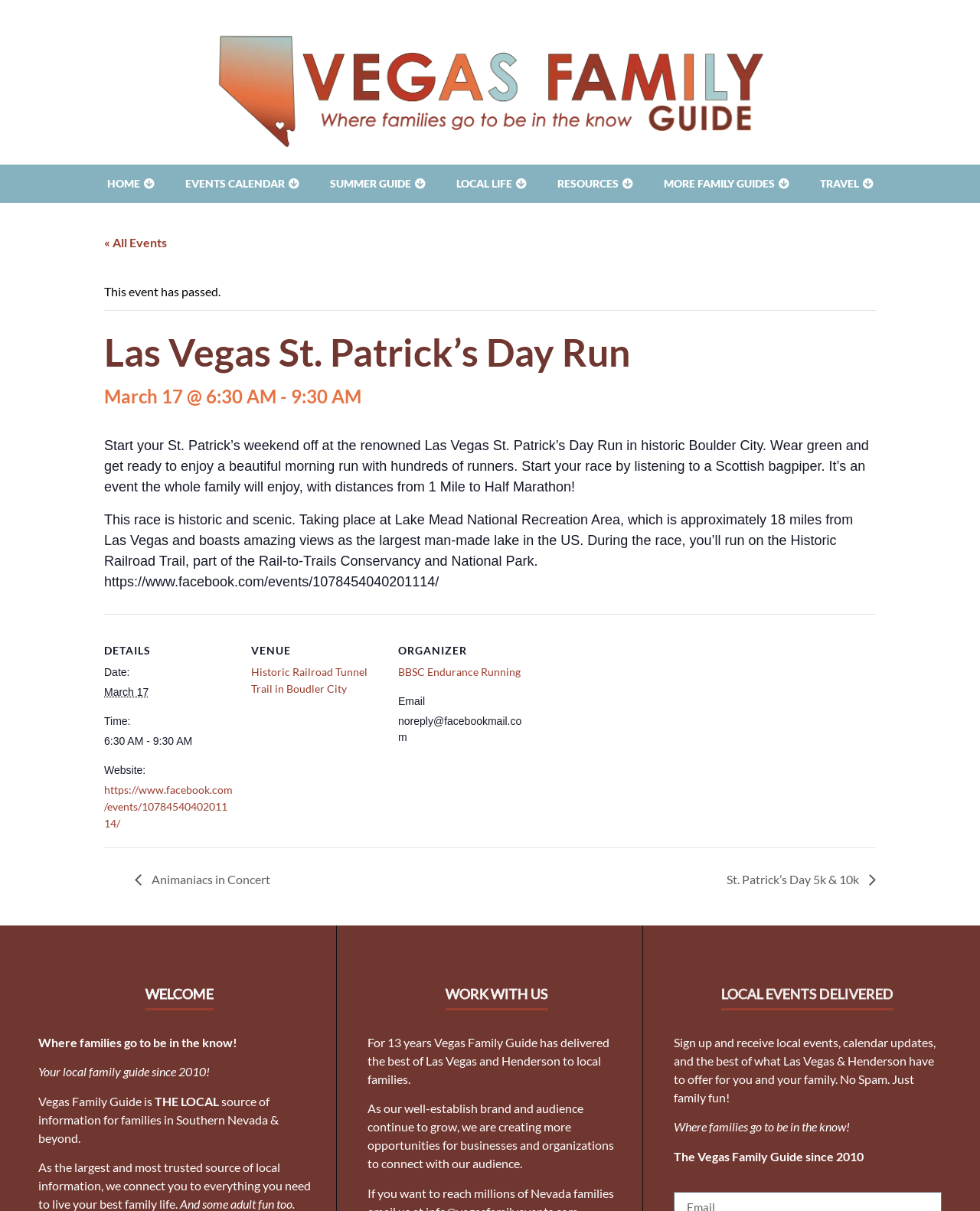Create a detailed summary of the webpage's content and design.

This webpage is a family guide for Las Vegas, providing information on local events, resources, and travel guides. At the top, there is a navigation menu with links to different sections, including "HOME", "EVENTS CALENDAR", "SUMMER GUIDE", "LOCAL LIFE", "RESOURCES", "MORE FAMILY GUIDES", and "TRAVEL".

Below the navigation menu, there is a section highlighting a specific event, the "Las Vegas St. Patrick's Day Run", which has already passed. This section includes details about the event, such as the date, time, and location, as well as a description of the event and its features.

To the right of the event section, there are three columns of information. The first column lists event details, including the date, time, and website. The second column provides information about the venue, including the name and a link to the venue's website. The third column lists the event organizer's information, including the name, email, and a link to their website.

Below these columns, there is a section for event navigation, allowing users to navigate to other events, such as "Animaniacs in Concert" and "St. Patrick's Day 5k & 10k".

Further down the page, there are several sections promoting the Vegas Family Guide, including a welcome message, a section on working with the guide, and a section on local events delivered to users who sign up for the guide's newsletter.

Throughout the page, there are various links and buttons, allowing users to navigate to different sections and access more information. The overall layout is organized and easy to follow, making it simple for users to find the information they need.